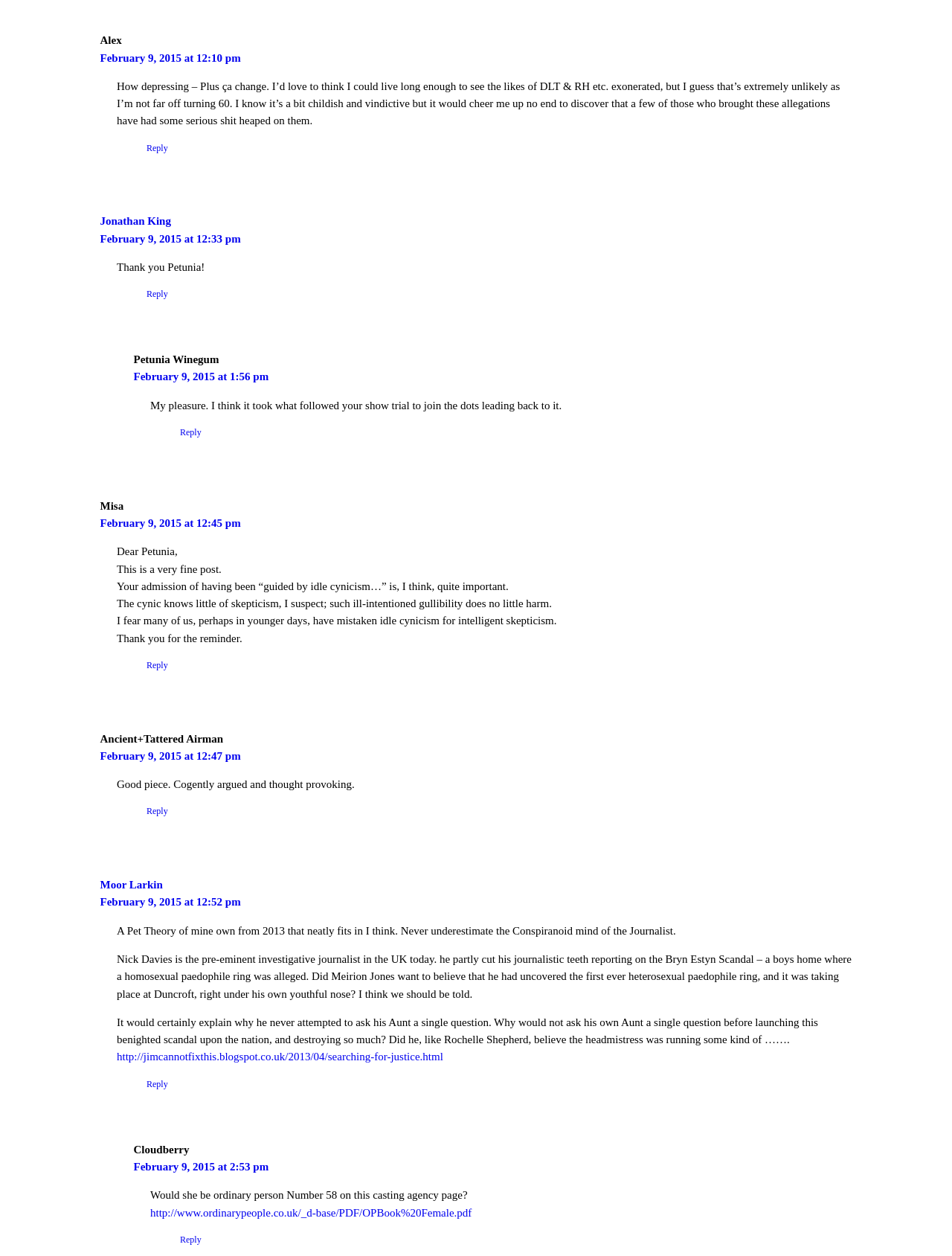What is the topic of discussion on this webpage?
Provide a comprehensive and detailed answer to the question.

The topic of discussion on this webpage appears to be related to Duncroft and a paedophile ring, as mentioned in several comments, including the one by Moor Larkin.